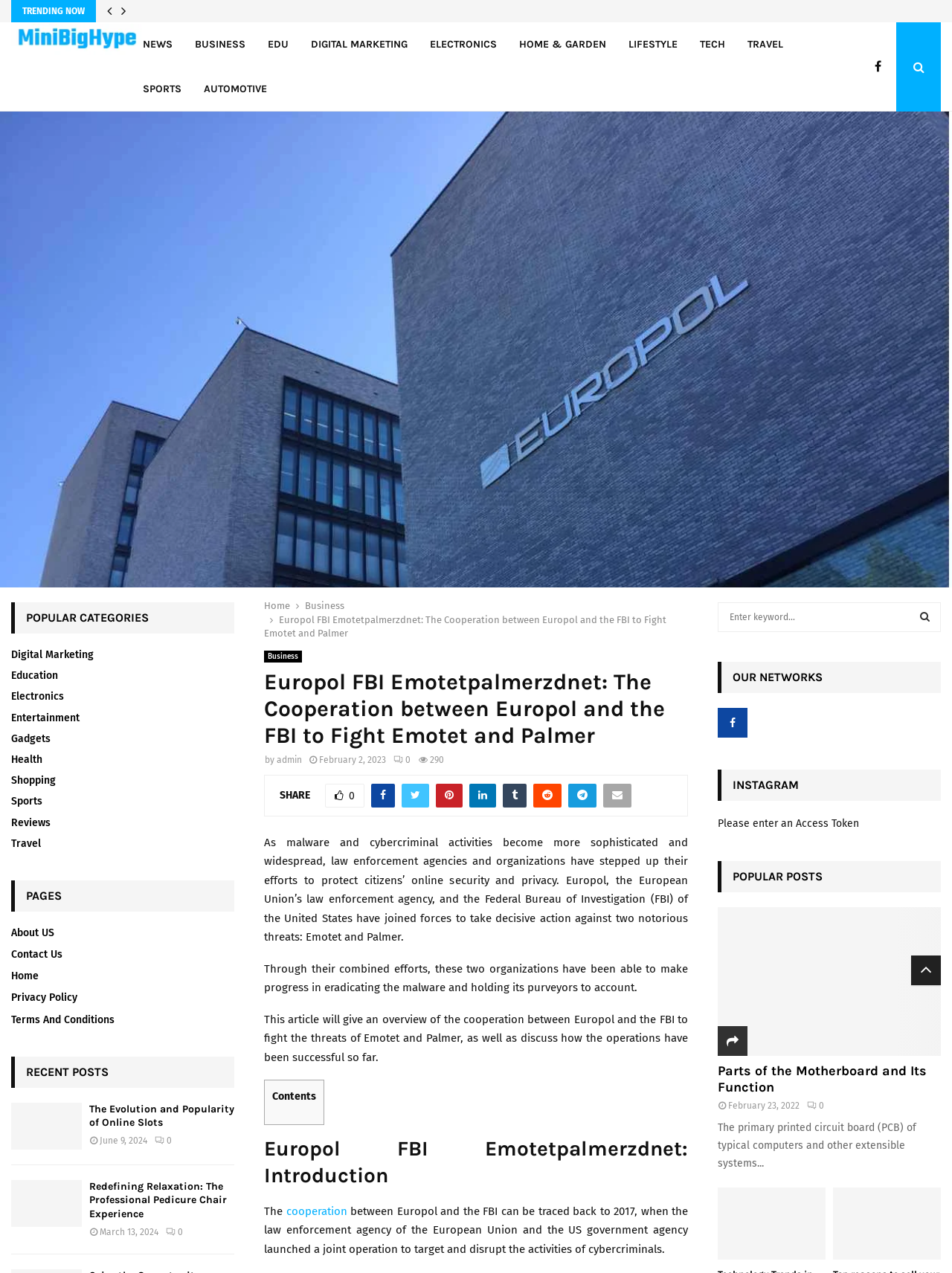Find the main header of the webpage and produce its text content.

Europol FBI Emotetpalmerzdnet: The Cooperation between Europol and the FBI to Fight Emotet and Palmer